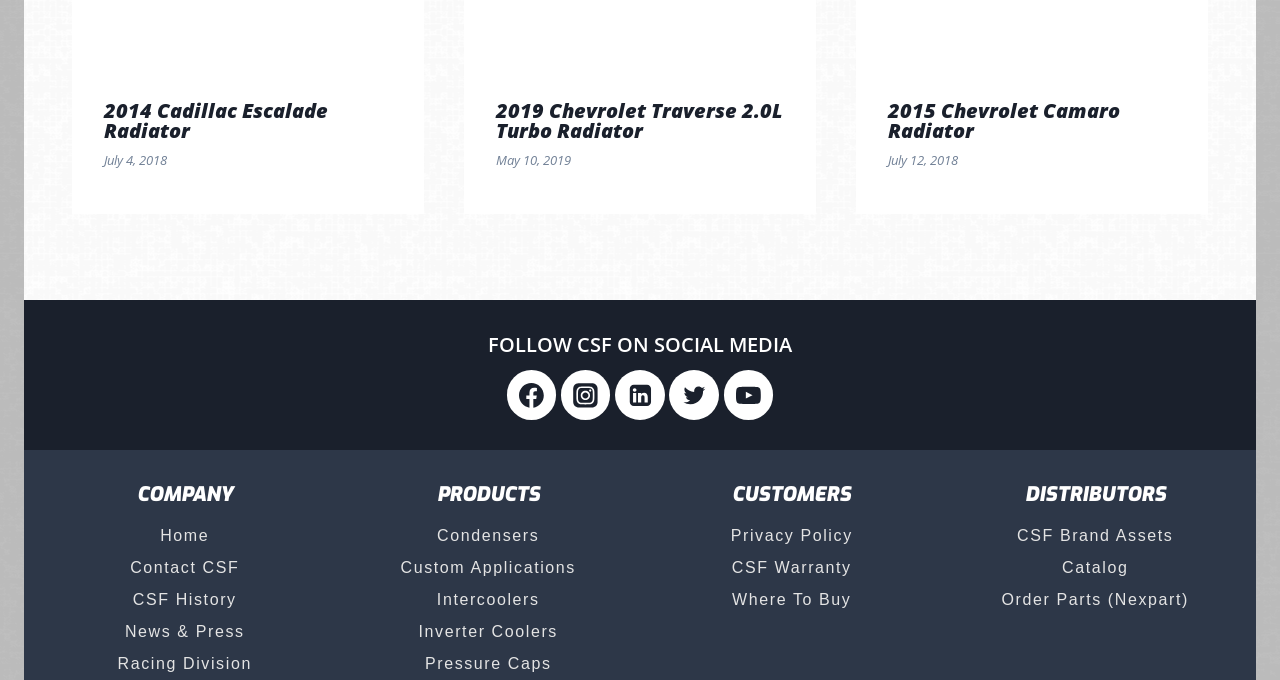Find the bounding box coordinates of the element you need to click on to perform this action: 'Explore Intercoolers products'. The coordinates should be represented by four float values between 0 and 1, in the format [left, top, right, bottom].

[0.275, 0.859, 0.488, 0.906]